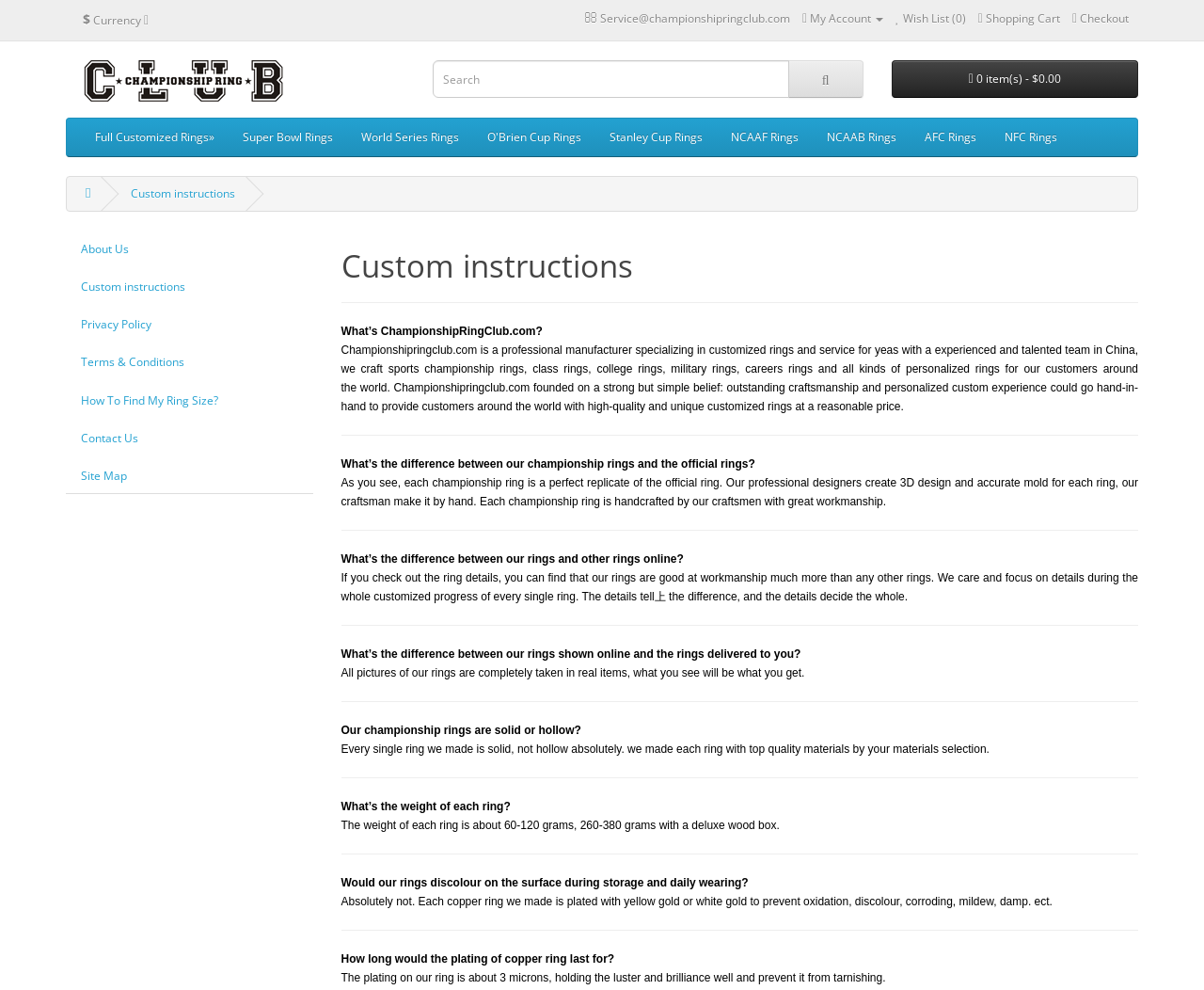Identify and provide the bounding box for the element described by: "Privacy Policy".

[0.055, 0.309, 0.258, 0.346]